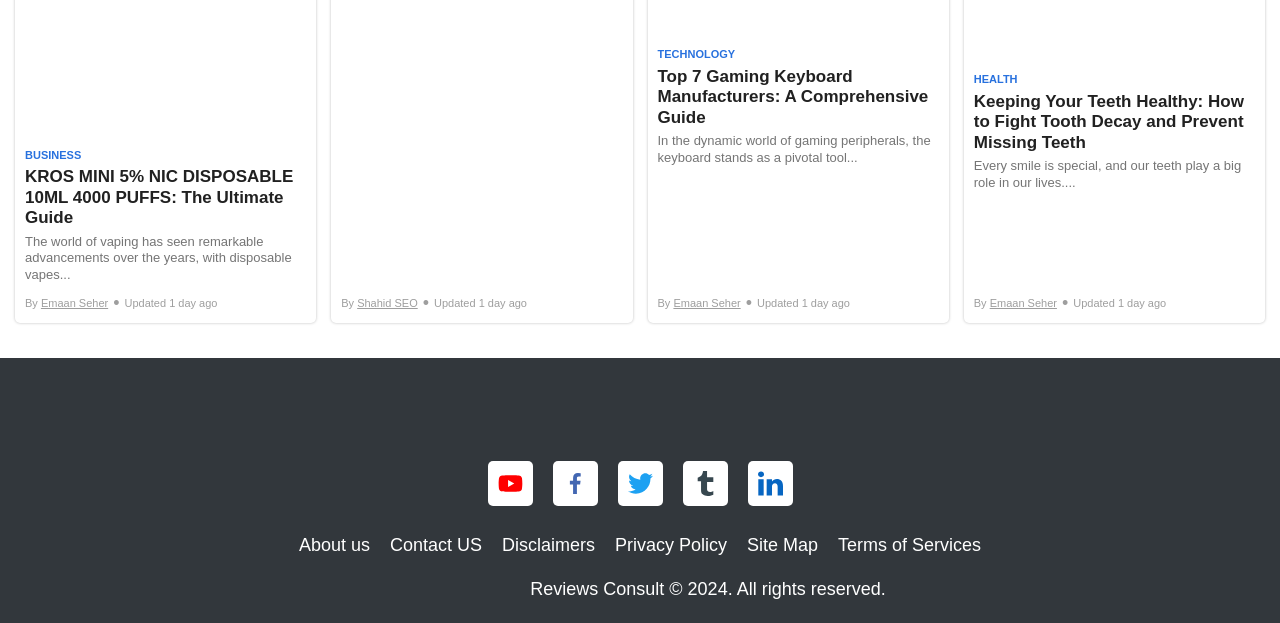Locate the bounding box coordinates of the element that should be clicked to fulfill the instruction: "Click on About us".

[0.233, 0.859, 0.289, 0.891]